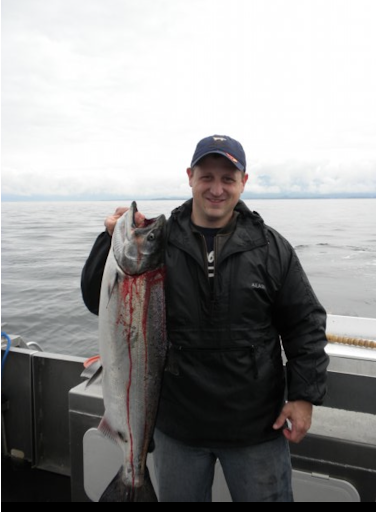What type of weather is hinted at in the sky?
Give a thorough and detailed response to the question.

The cloudy sky in the background of the image hints at the unpredictable weather typical of the region, as mentioned in the caption.